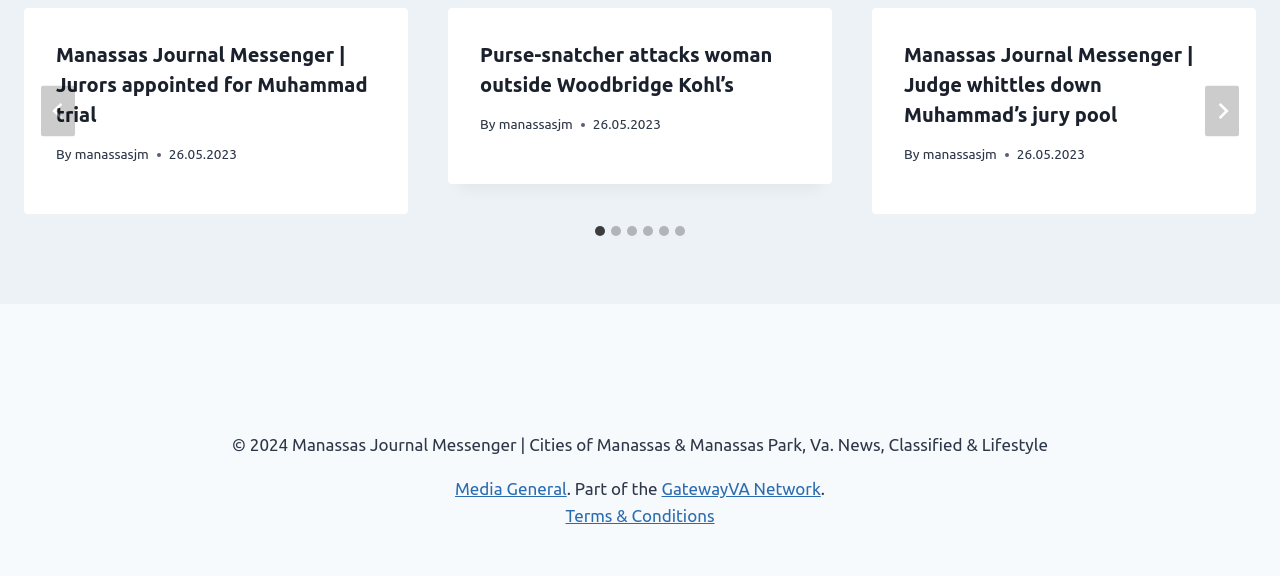Pinpoint the bounding box coordinates of the area that must be clicked to complete this instruction: "Visit Media General website".

[0.355, 0.832, 0.443, 0.865]